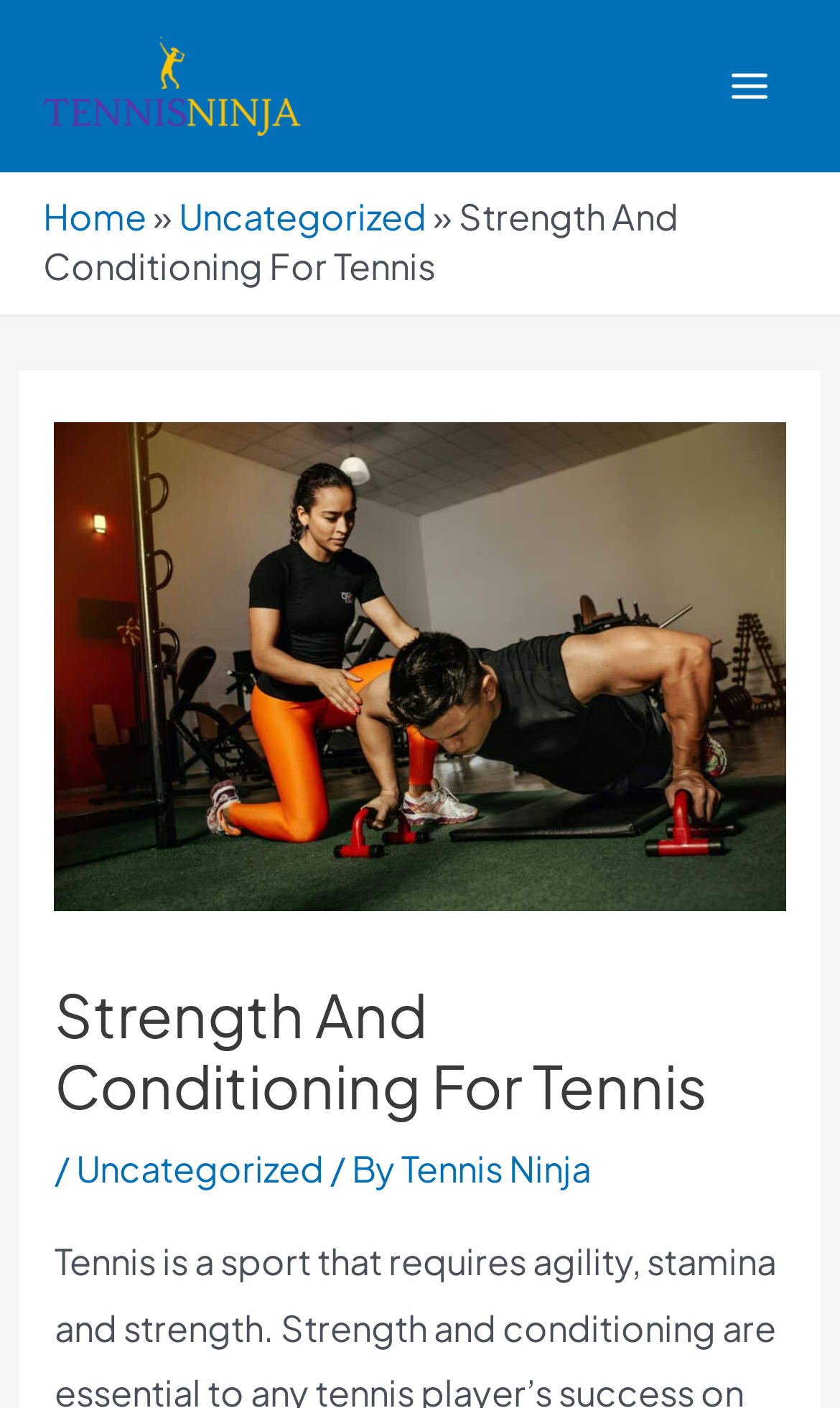Using the description "Uncategorized", locate and provide the bounding box of the UI element.

[0.09, 0.814, 0.385, 0.846]